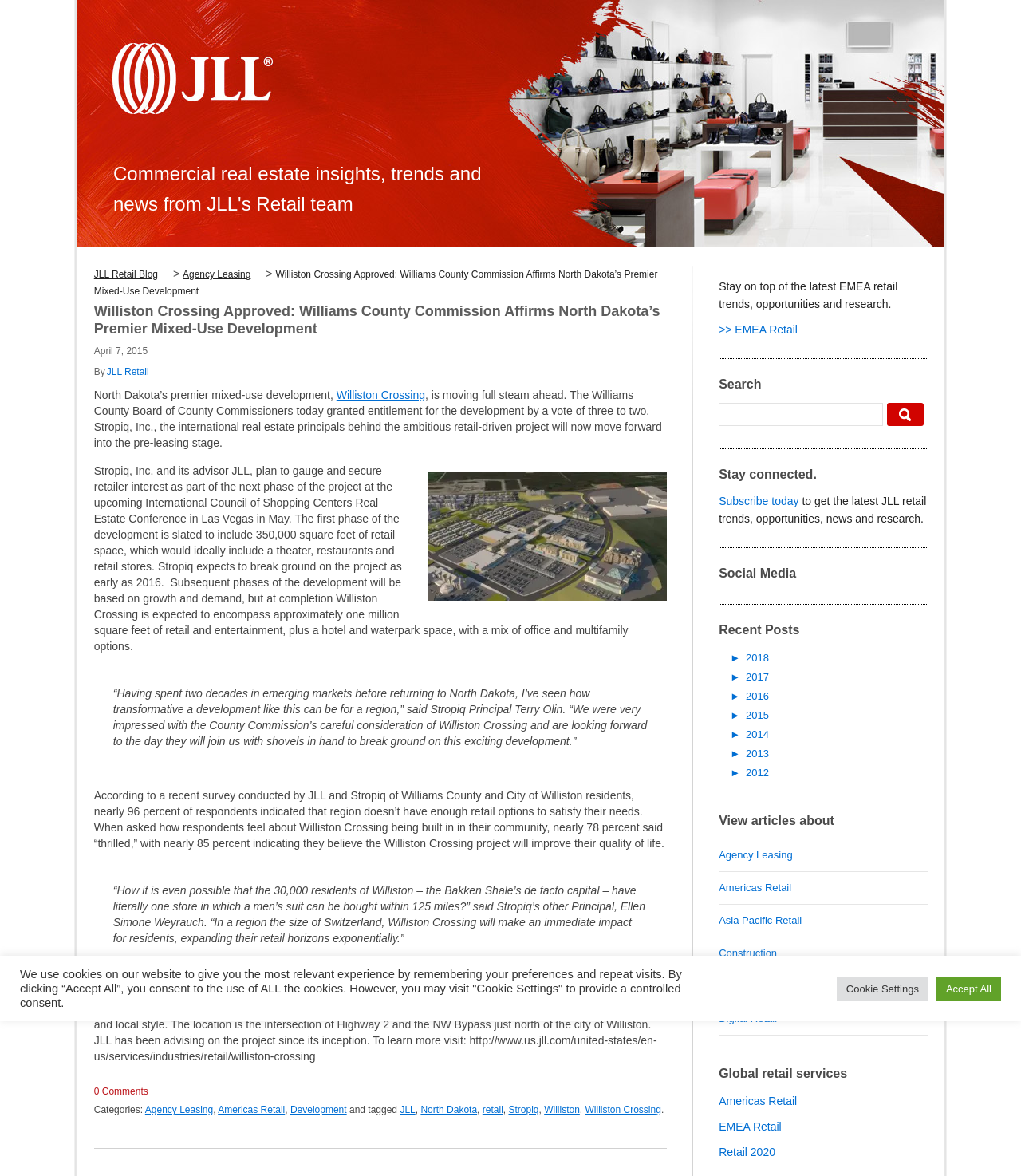What is the location of Williston Crossing?
Please look at the screenshot and answer using one word or phrase.

Intersection of Highway 2 and the NW Bypass